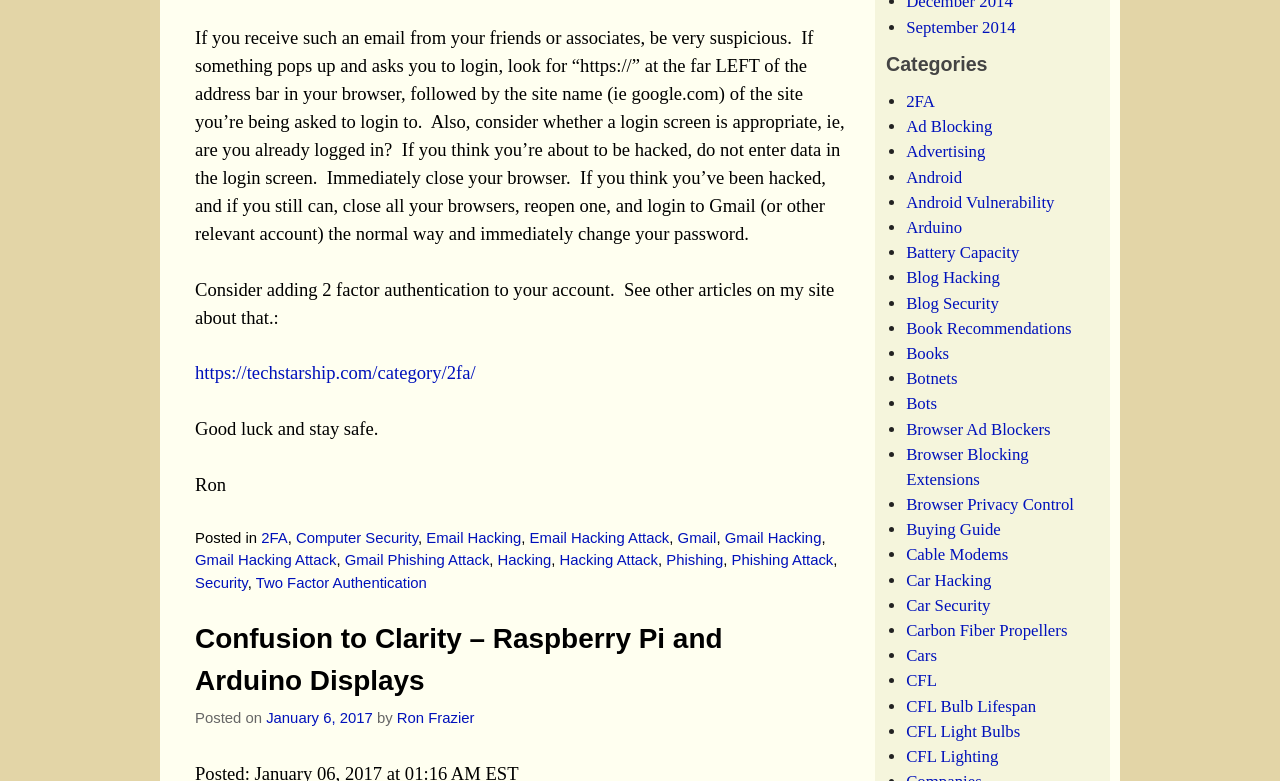What is the category of the article 'Confusion to Clarity – Raspberry Pi and Arduino Displays'?
Please give a well-detailed answer to the question.

The category of the article 'Confusion to Clarity – Raspberry Pi and Arduino Displays' is Computer Security, as indicated by the link to the category 'Computer Security' in the footer section.